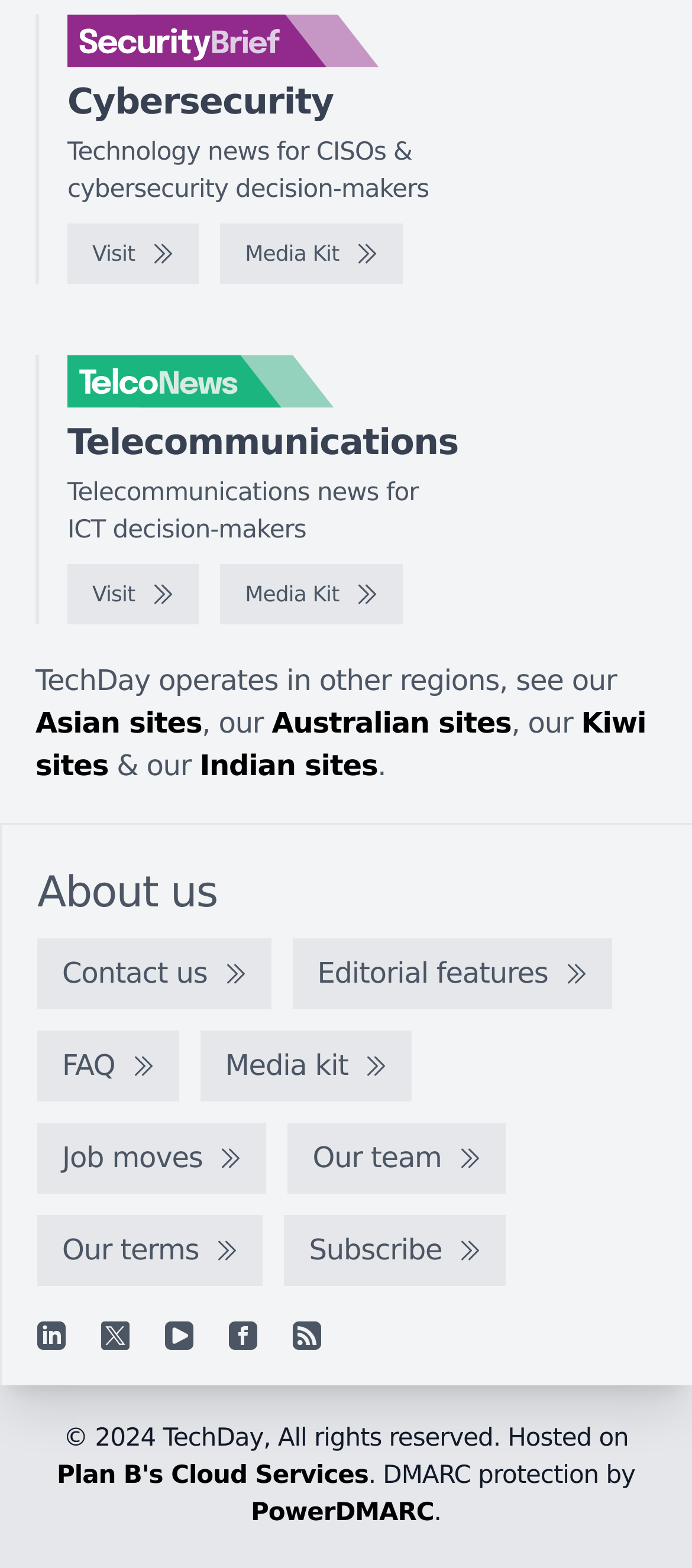Pinpoint the bounding box coordinates of the area that should be clicked to complete the following instruction: "Visit SecurityBrief". The coordinates must be given as four float numbers between 0 and 1, i.e., [left, top, right, bottom].

[0.097, 0.142, 0.287, 0.181]